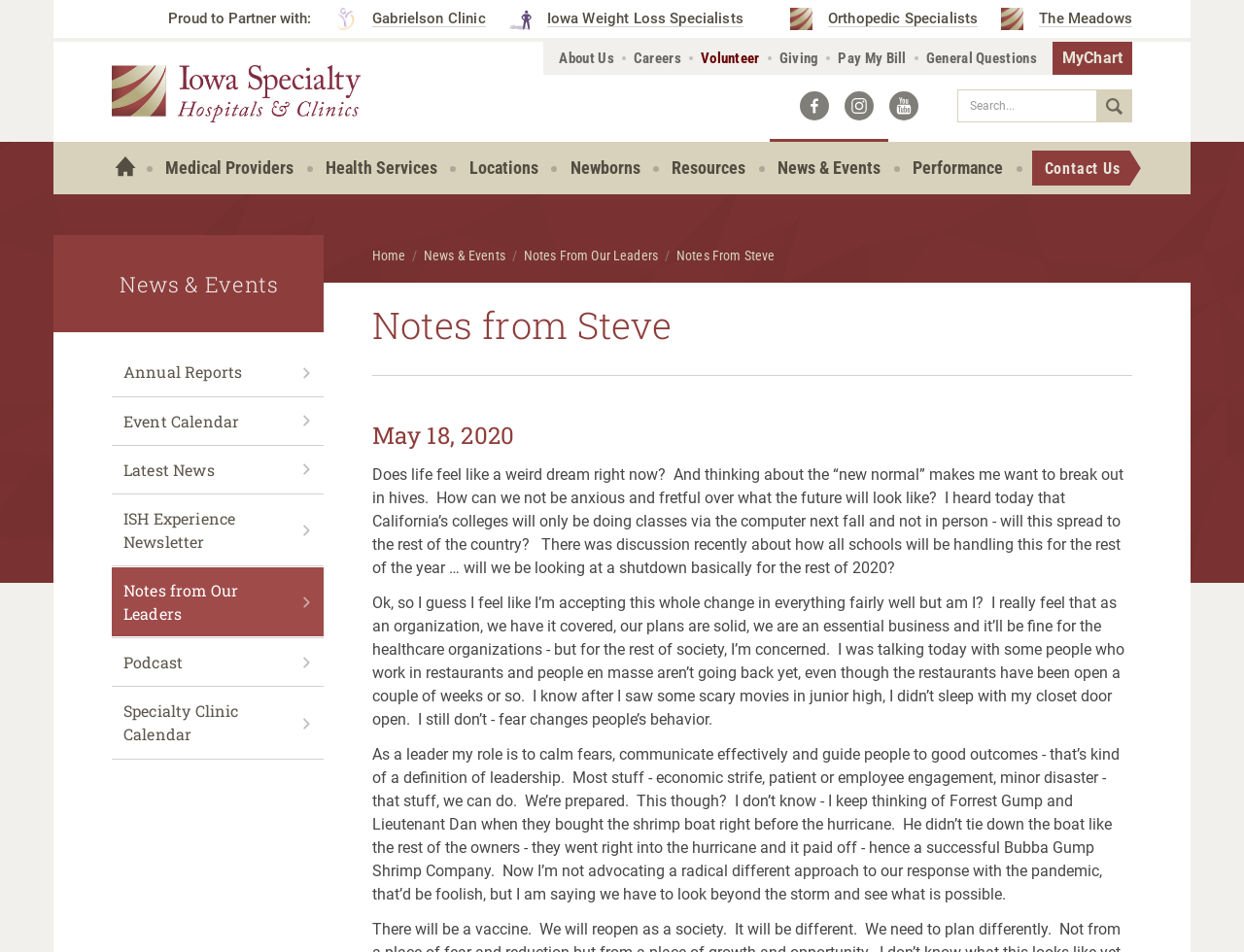Answer in one word or a short phrase: 
What is the topic of the article?

Coping with anxiety during the pandemic